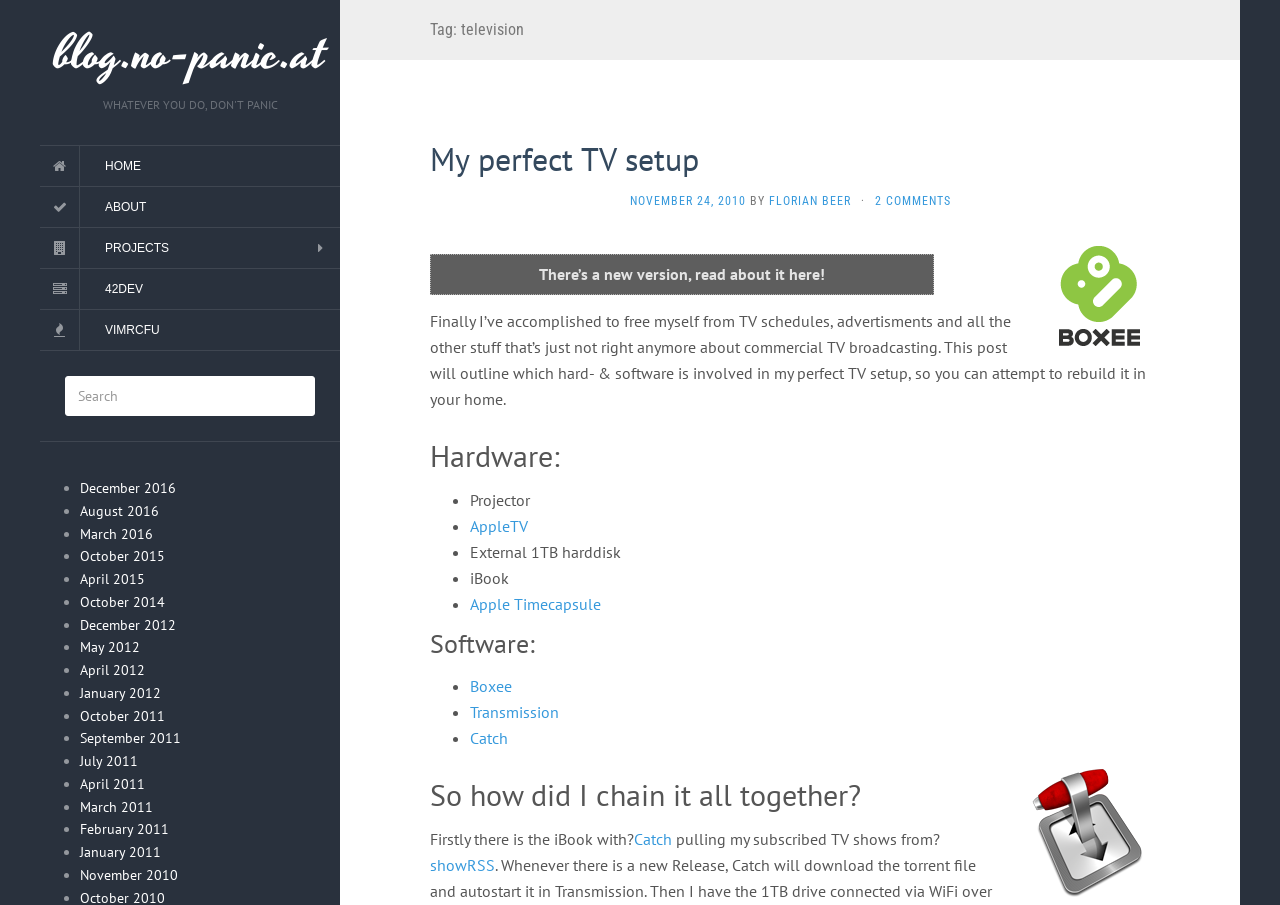Based on the image, please respond to the question with as much detail as possible:
What is the title of the blog?

The title of the blog can be found at the top of the webpage, where it says 'blog.no-panic.at' in a heading element.